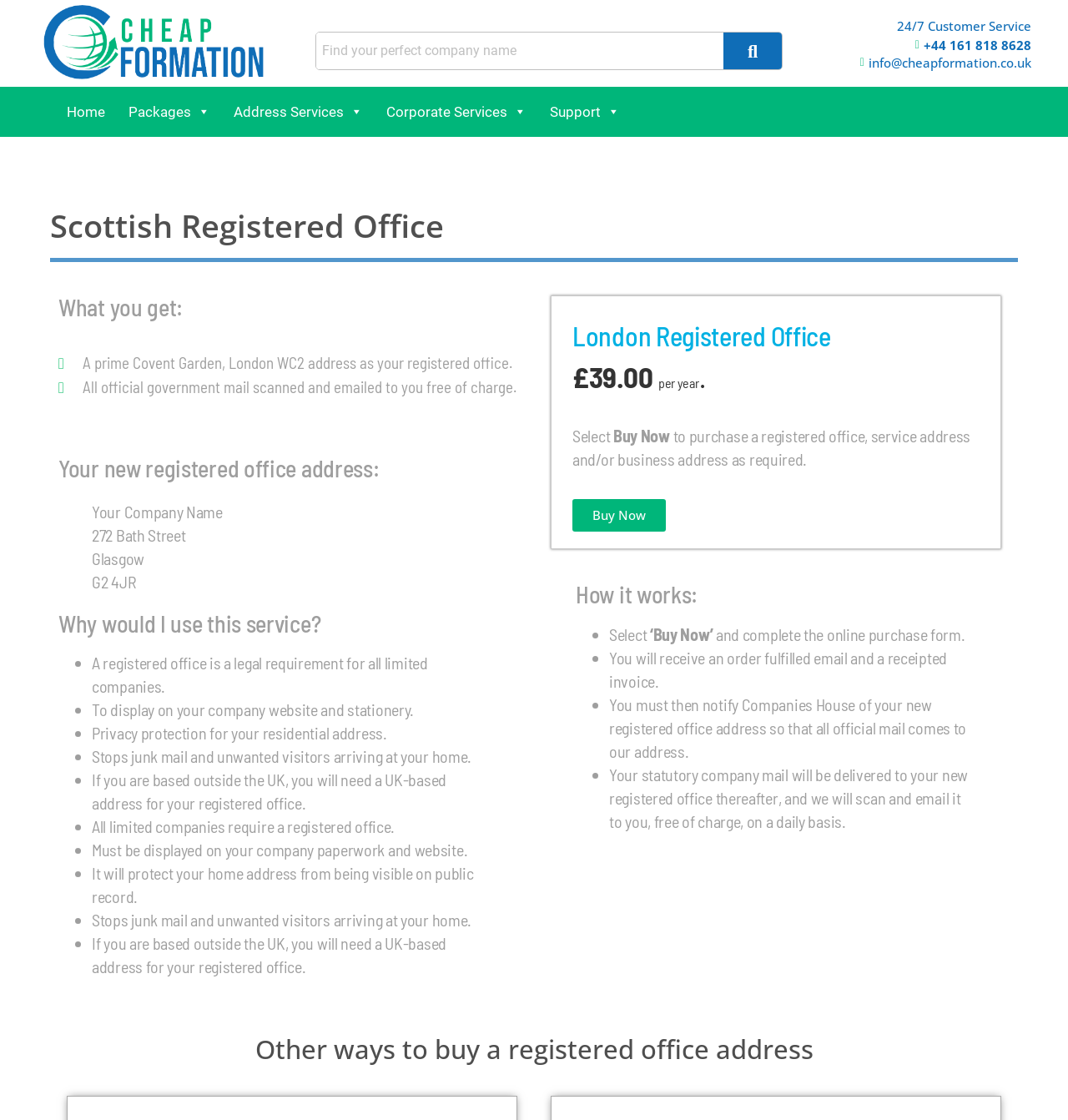Using the information in the image, give a detailed answer to the following question: What is the address provided as part of the Scottish Registered Office service?

The address is mentioned in the 'Your new registered office address:' section, which provides the full address of the Scottish Registered Office.